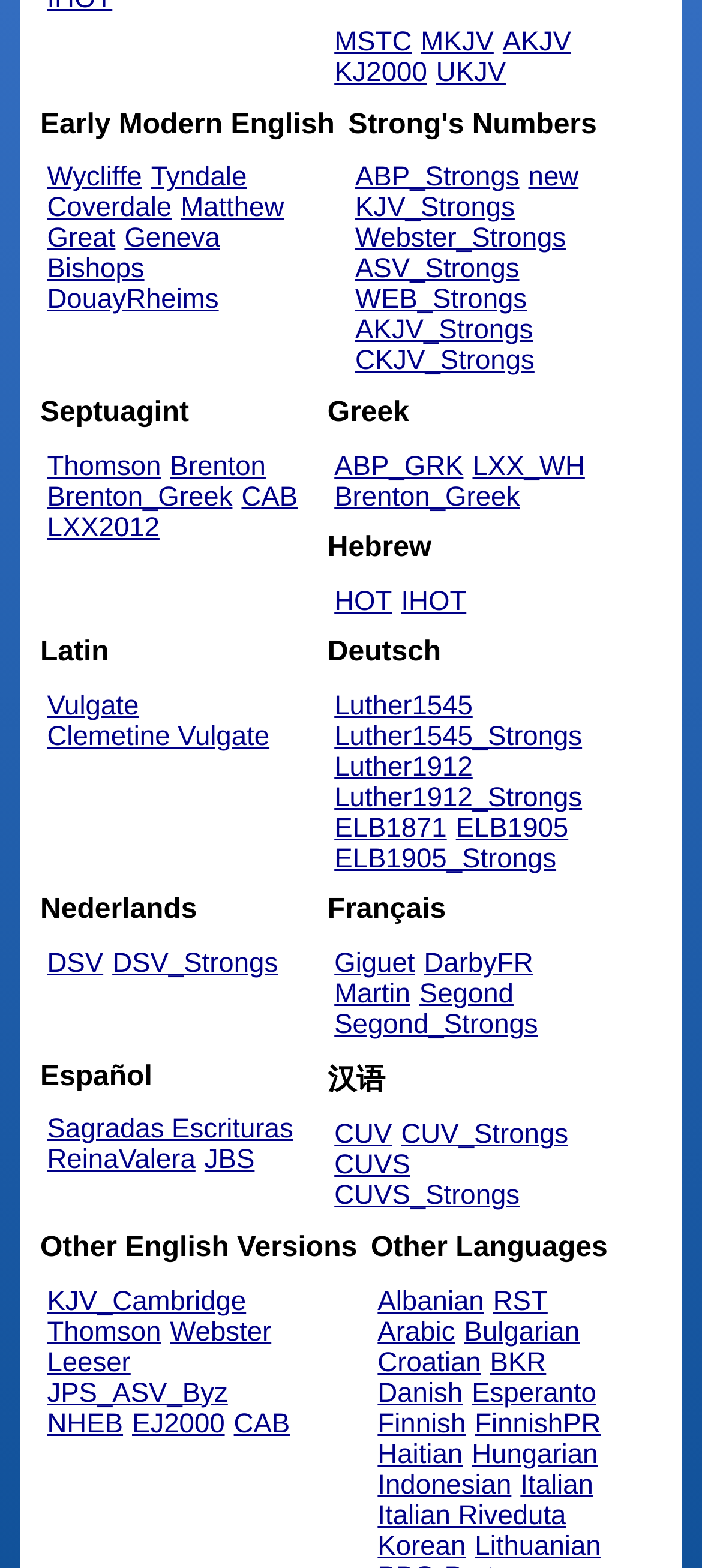Please determine the bounding box of the UI element that matches this description: Luther1545_Strongs. The coordinates should be given as (top-left x, top-left y, bottom-right x, bottom-right y), with all values between 0 and 1.

[0.476, 0.46, 0.829, 0.48]